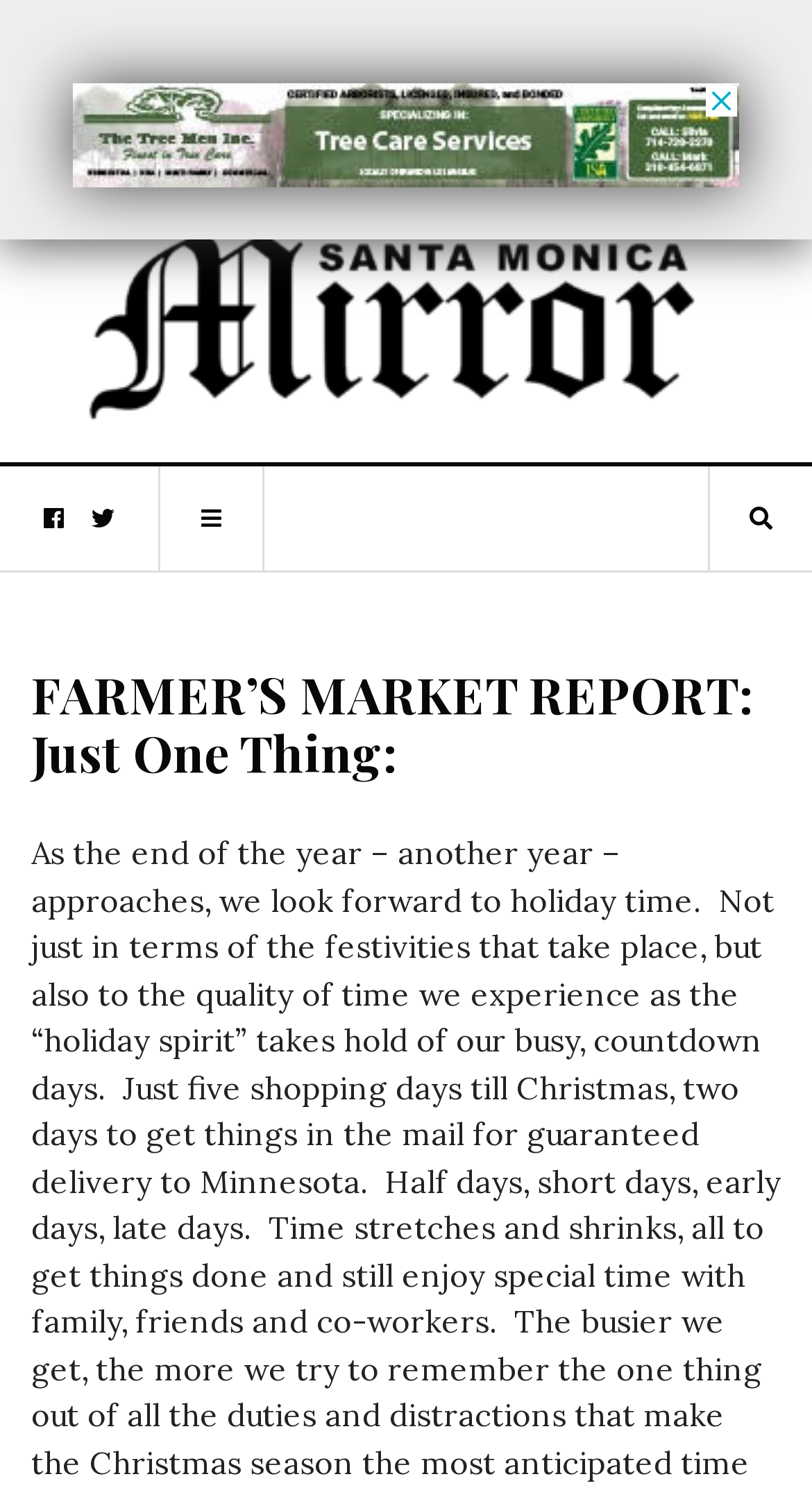Create a detailed summary of the webpage's content and design.

The webpage appears to be a news article or blog post, with a focus on a "Farmer's Market Report". At the top of the page, there is a large advertisement iframe that spans most of the width of the page, taking up about 12% of the page's height. 

Below the advertisement, there is a link to "SM Mirror" with an accompanying image of the same name, which is positioned to the left of the page and takes up about 77% of the page's width. 

To the left of the "SM Mirror" link, there are three social media links, represented by icons, which are relatively small and positioned close together. 

On the right side of the page, near the top, there is another link represented by an icon. 

The main content of the page is headed by a large heading that reads "FARMER'S MARKET REPORT: Just One Thing:", which spans the entire width of the page and takes up about 7.7% of the page's height. This heading is positioned below the "SM Mirror" link and image.